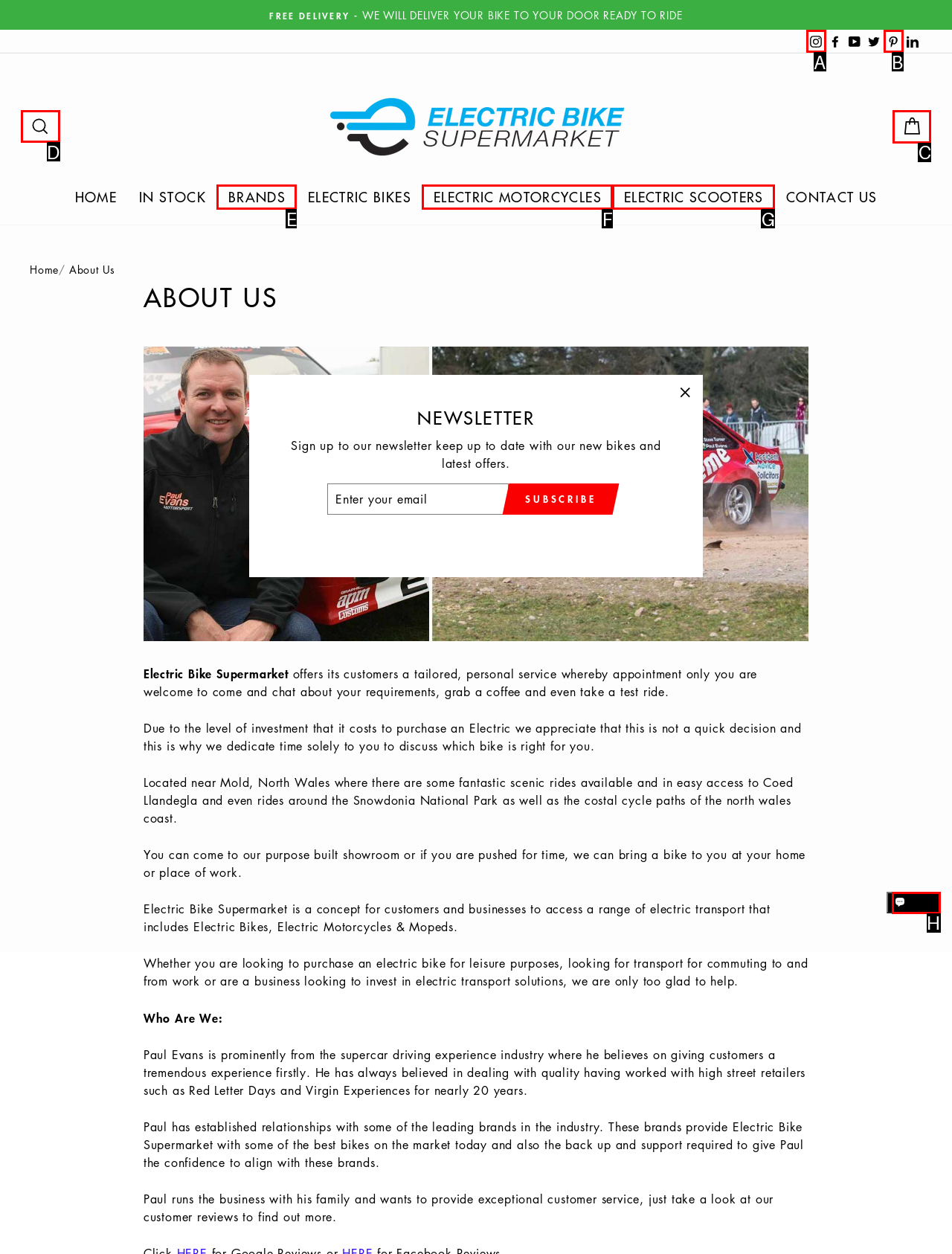Choose the HTML element that should be clicked to accomplish the task: Click the 'CART' link. Answer with the letter of the chosen option.

C